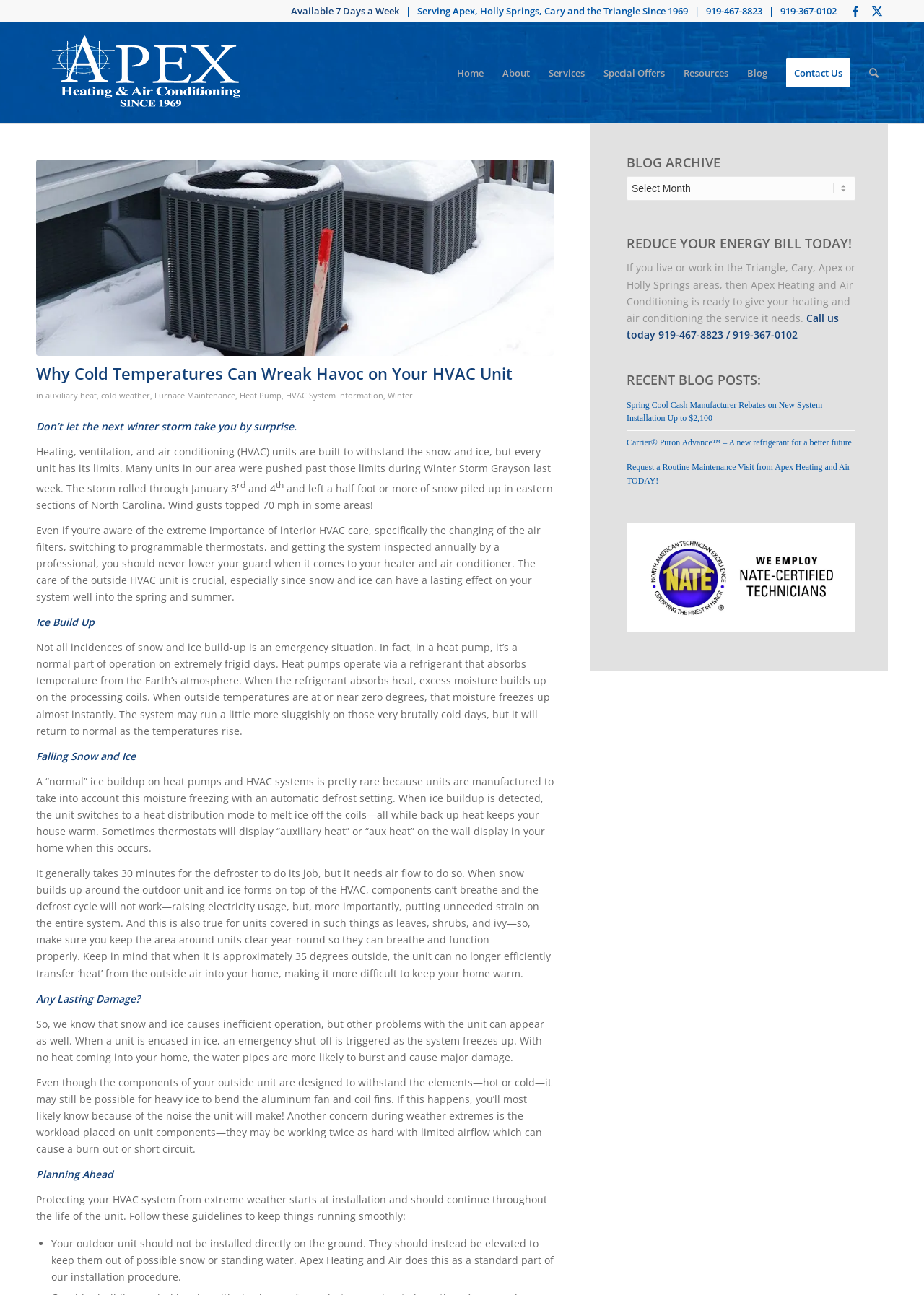Identify the bounding box coordinates for the region to click in order to carry out this instruction: "View the blog archive". Provide the coordinates using four float numbers between 0 and 1, formatted as [left, top, right, bottom].

[0.678, 0.12, 0.926, 0.131]